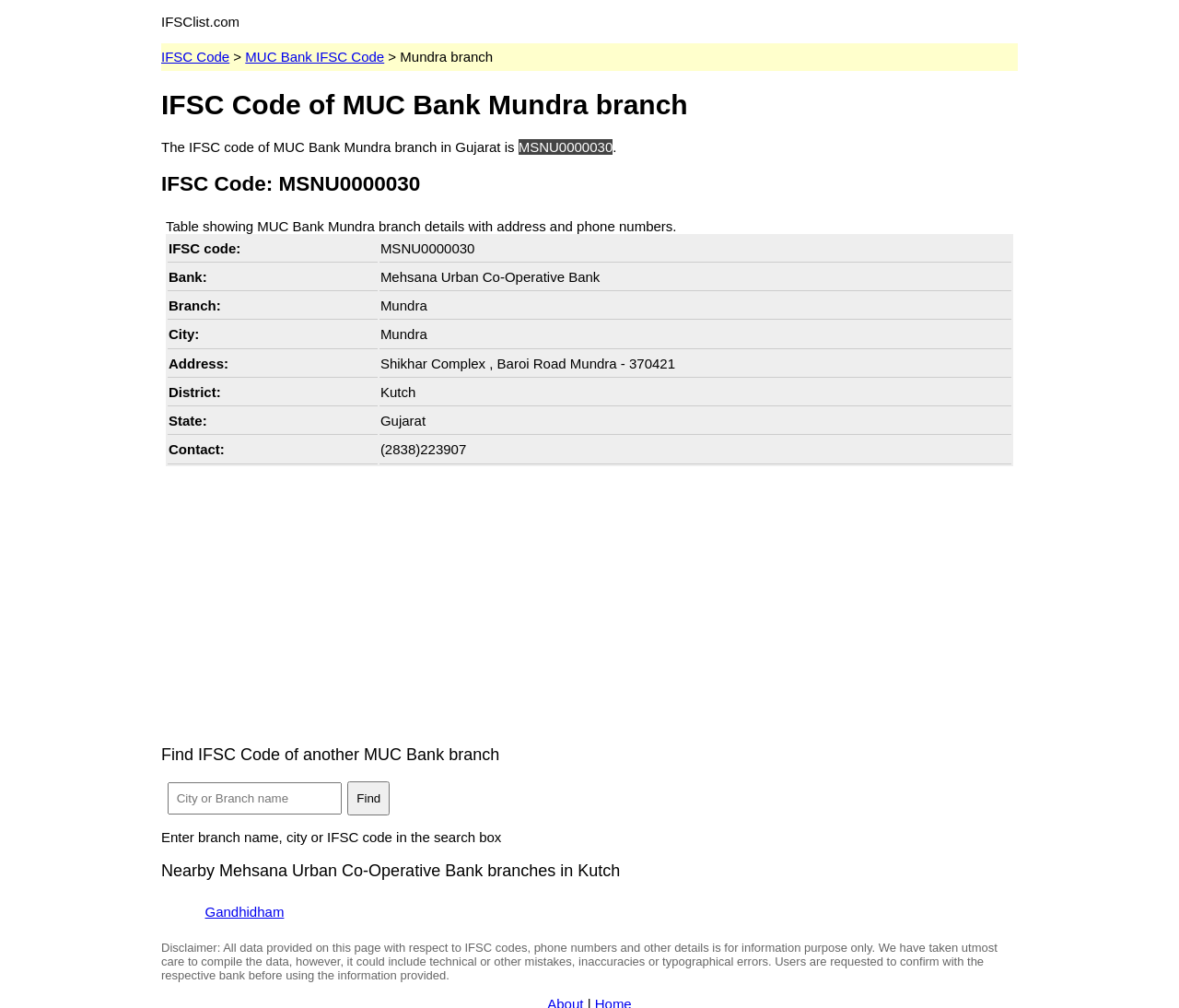Please look at the image and answer the question with a detailed explanation: What is the IFSC code of MUC Bank Mundra branch?

The IFSC code of MUC Bank Mundra branch can be found in the heading 'IFSC Code: MSNU0000030' and also in the table showing the branch details.